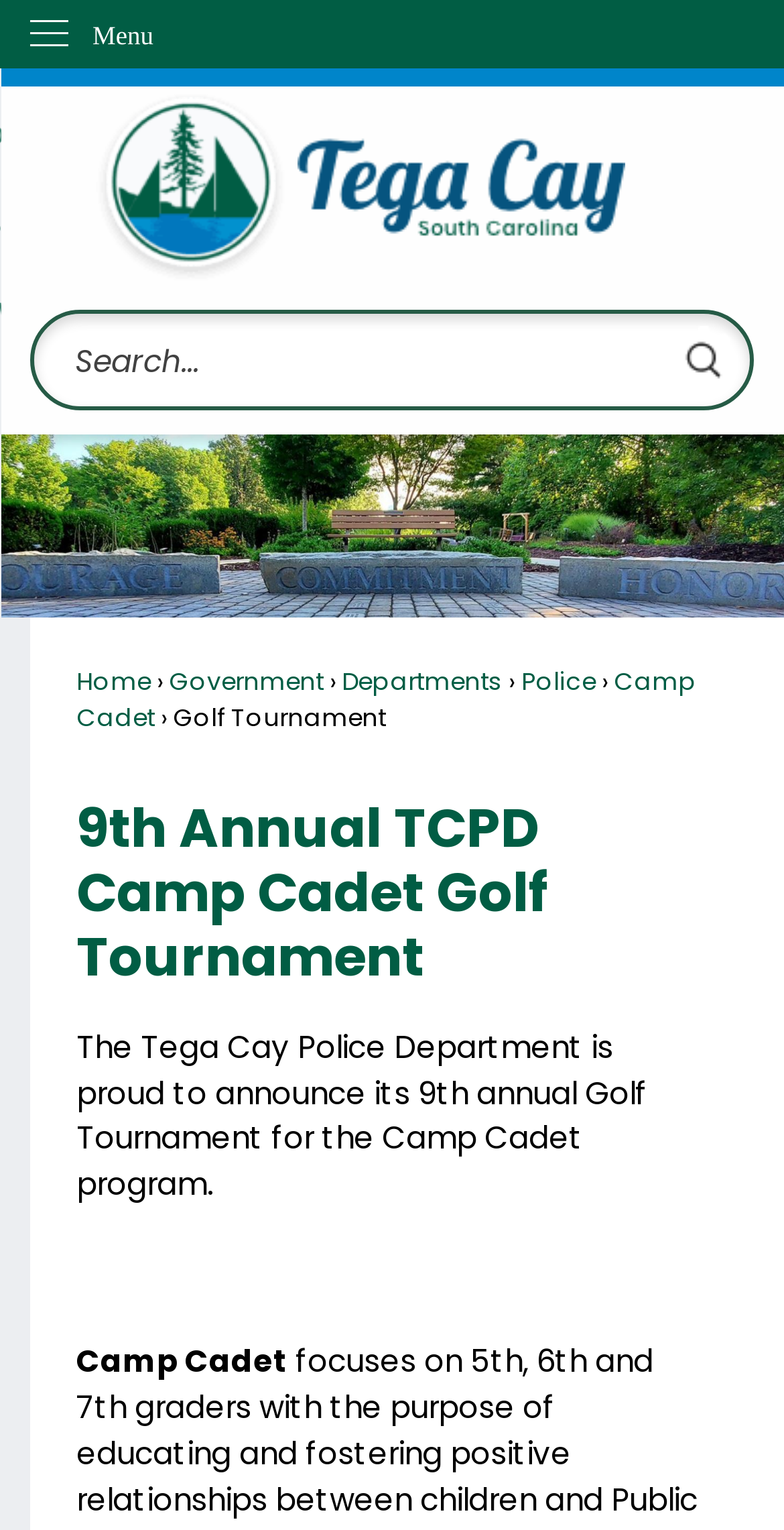Please pinpoint the bounding box coordinates for the region I should click to adhere to this instruction: "Search for a keyword".

[0.039, 0.203, 0.961, 0.269]